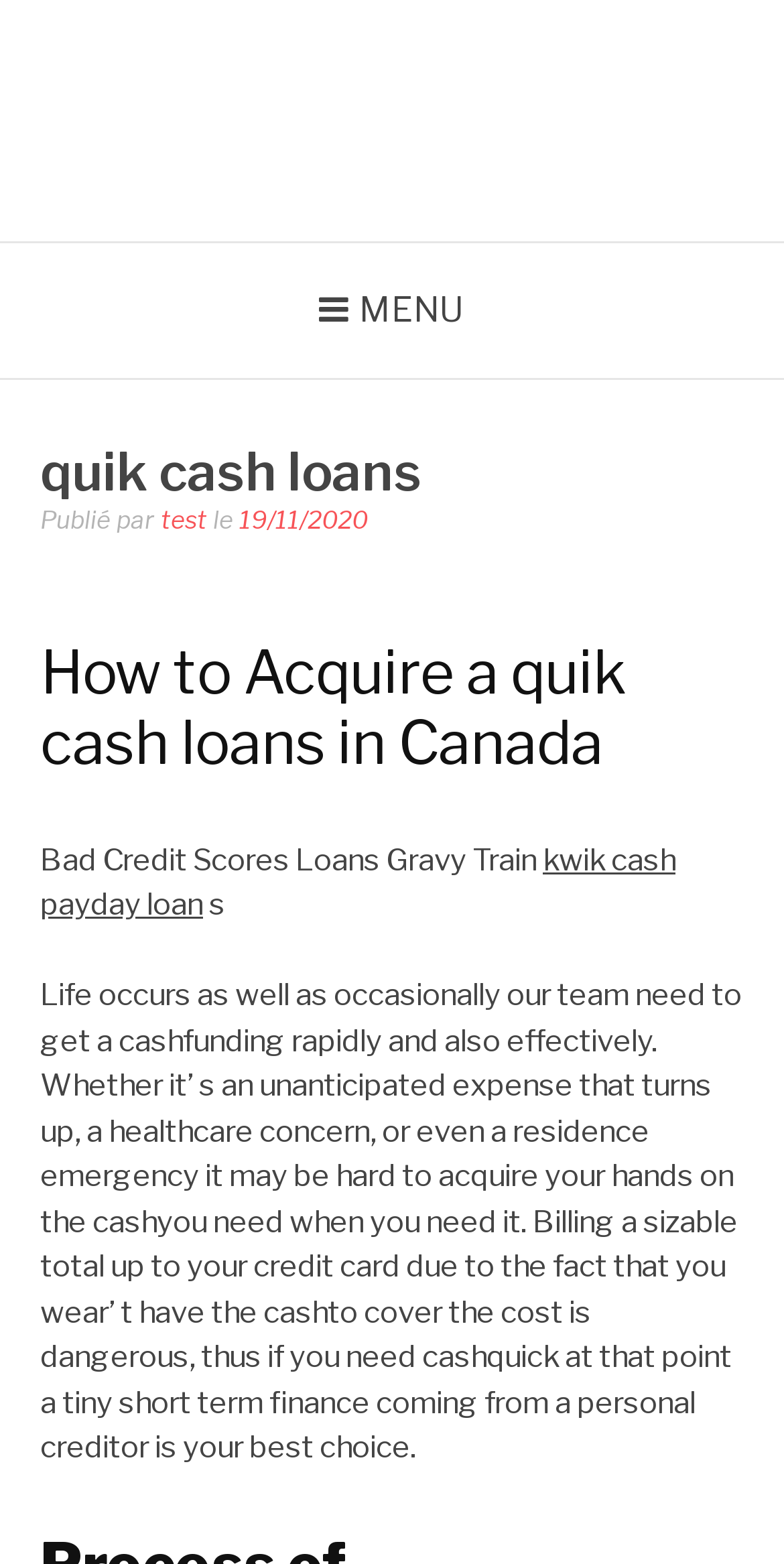What is the purpose of the webpage?
From the screenshot, provide a brief answer in one word or phrase.

Get quick cash loans